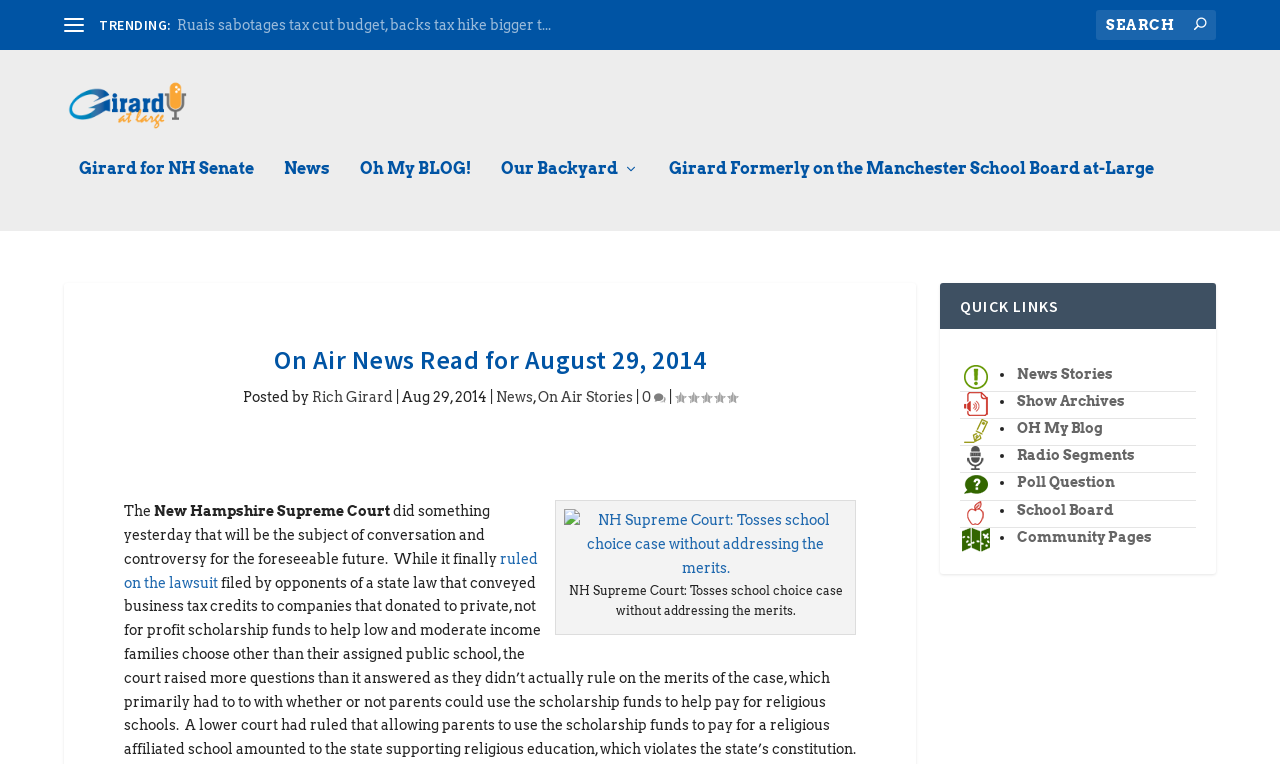Indicate the bounding box coordinates of the element that needs to be clicked to satisfy the following instruction: "Read the article about NH Supreme Court". The coordinates should be four float numbers between 0 and 1, i.e., [left, top, right, bottom].

[0.441, 0.716, 0.662, 0.737]